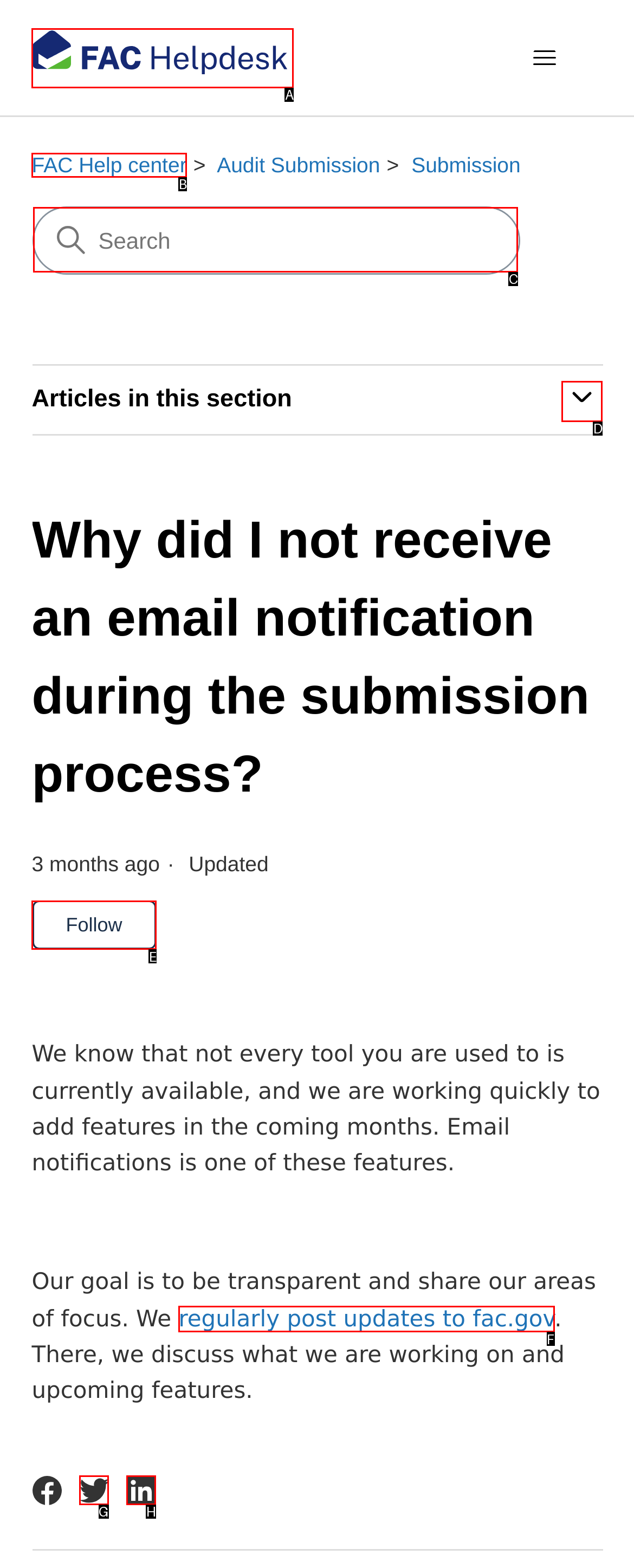Please indicate which option's letter corresponds to the task: Go to FAC Help center home page by examining the highlighted elements in the screenshot.

A